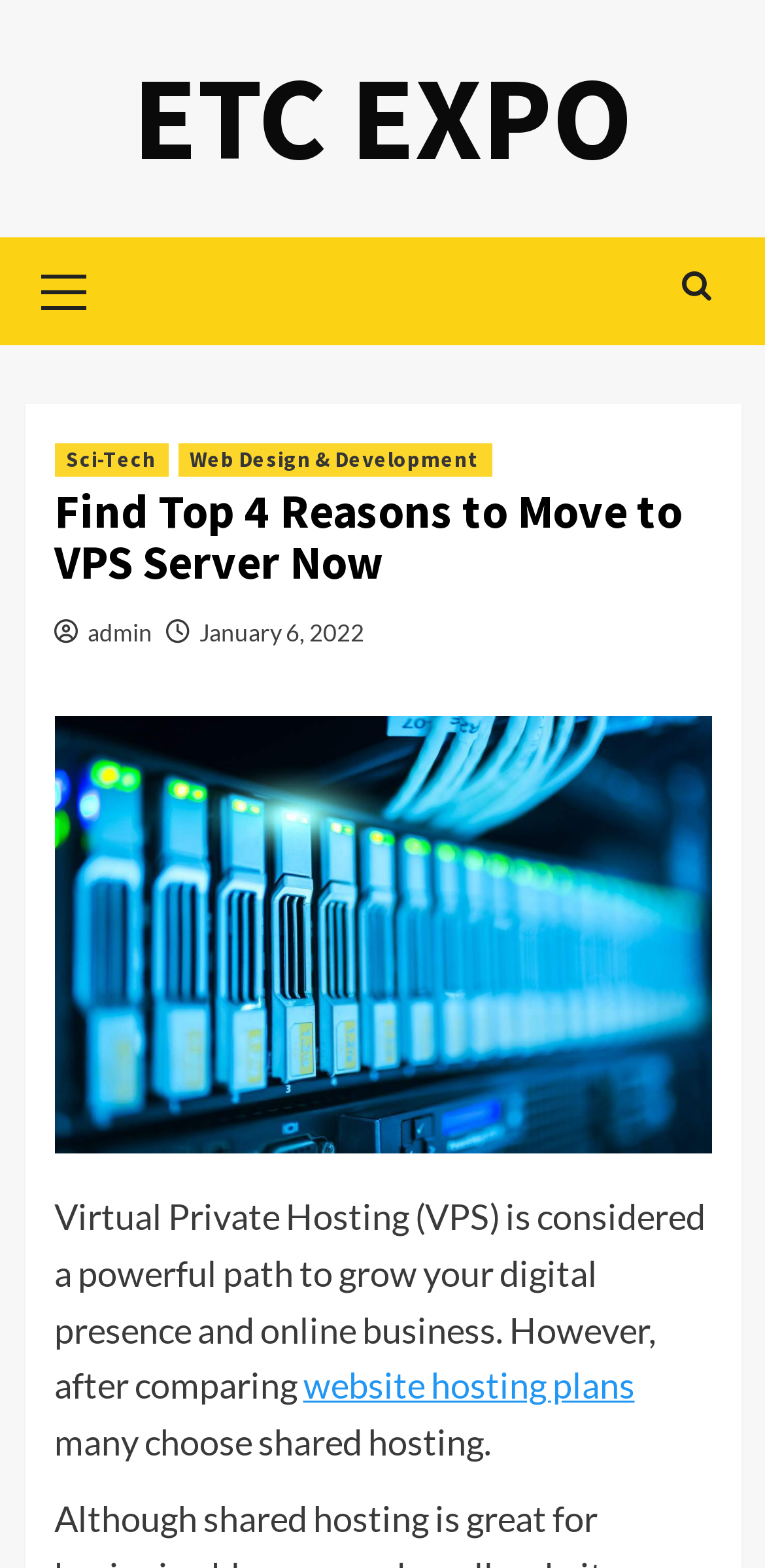Generate an in-depth caption that captures all aspects of the webpage.

The webpage is about finding the top 4 reasons to move to a VPS server. At the top left, there is a link to "ETC EXPO". Next to it, there is a primary menu with a link labeled "Primary Menu". On the top right, there is a search icon represented by a magnifying glass symbol.

Below the top section, there is a header section with links to categories such as "Sci-Tech" and "Web Design & Development". The main title of the webpage, "Find Top 4 Reasons to Move to VPS Server Now", is prominently displayed in this section. There are also links to the author "admin" and the date "January 6, 2022" in this section.

The main content of the webpage is an article with a large image related to VPS servers. The article starts with a paragraph explaining the benefits of Virtual Private Hosting (VPS) for growing digital presence and online business. It then compares VPS with shared hosting, with a link to "website hosting plans" in the middle of the text. The article continues below the image, discussing the reasons to move to a VPS server.